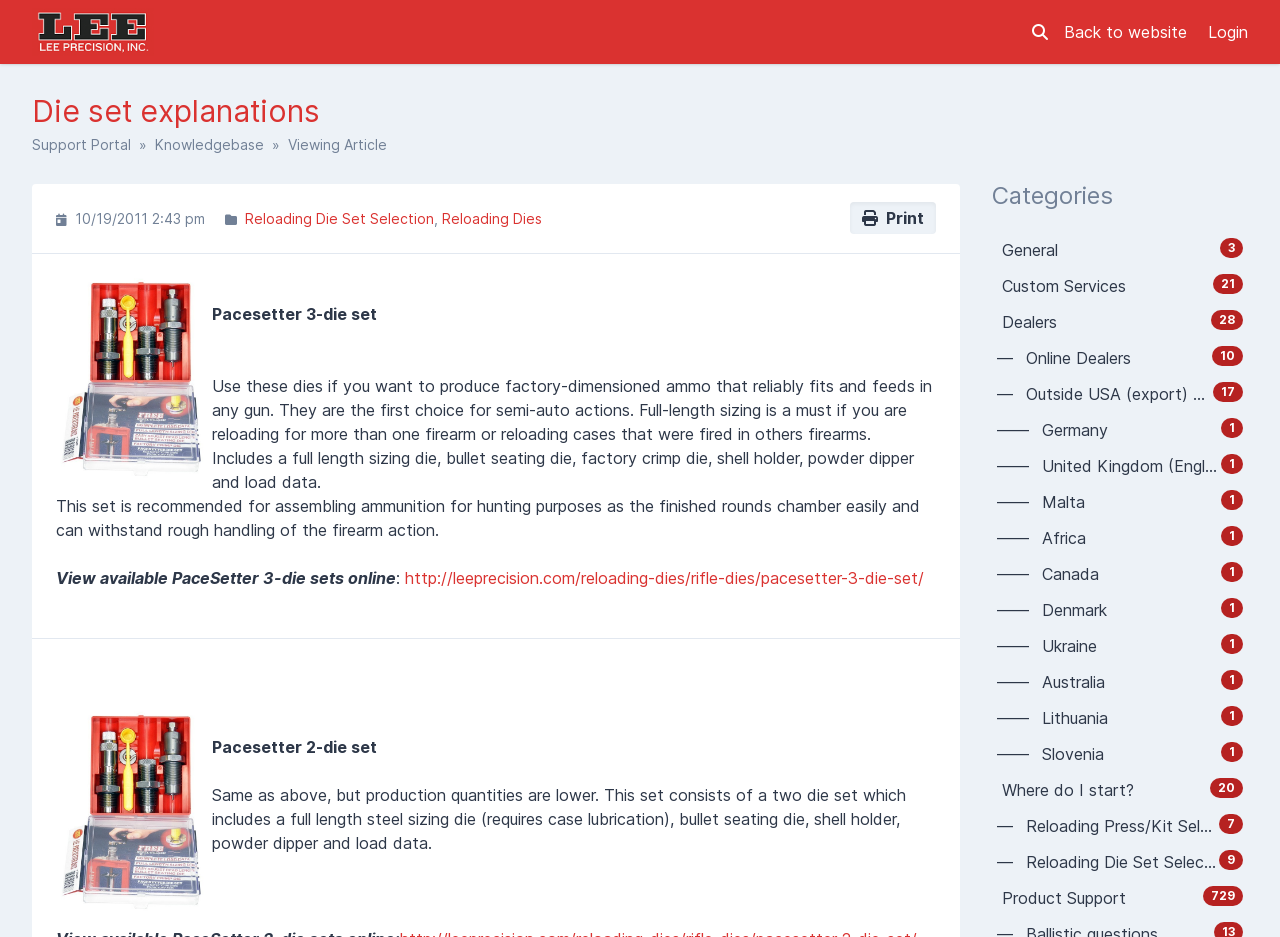Provide a thorough summary of the webpage.

The webpage is about Lee Precision, Inc., a company that provides reloading die sets and other related products. At the top left corner, there is a link to the company's homepage, accompanied by a small image of the company's logo. On the top right corner, there are three links: a search icon, a "Back to website" link, and a "Login" link.

Below the top navigation bar, there is a heading that reads "Die set explanations". Underneath, there are links to the "Support Portal" and "Knowledgebase", separated by a small text element. 

On the left side of the page, there is a section that displays information about a specific die set, the Pacesetter 3-Die Set. This section includes an image of the product, a brief description, and a longer text that explains the features and benefits of the product. There is also a link to view available Pacesetter 3-die sets online.

Below this section, there is a horizontal separator, followed by another section that displays information about the Pacesetter 2 Die Set. This section has a similar layout to the previous one, with an image, a brief description, and a longer text that explains the features and benefits of the product.

On the right side of the page, there is a section with a heading that reads "Categories". This section contains a list of links to various categories, including "General", "Custom Services", "Dealers", and others. Each category has a number of sub-links, which are listed below.

At the bottom of the page, there is a link to "Reloading Die Set Selection" and another link to "Product Support". There is also a small text element that displays the date and time "10/19/2011 2:43 pm".